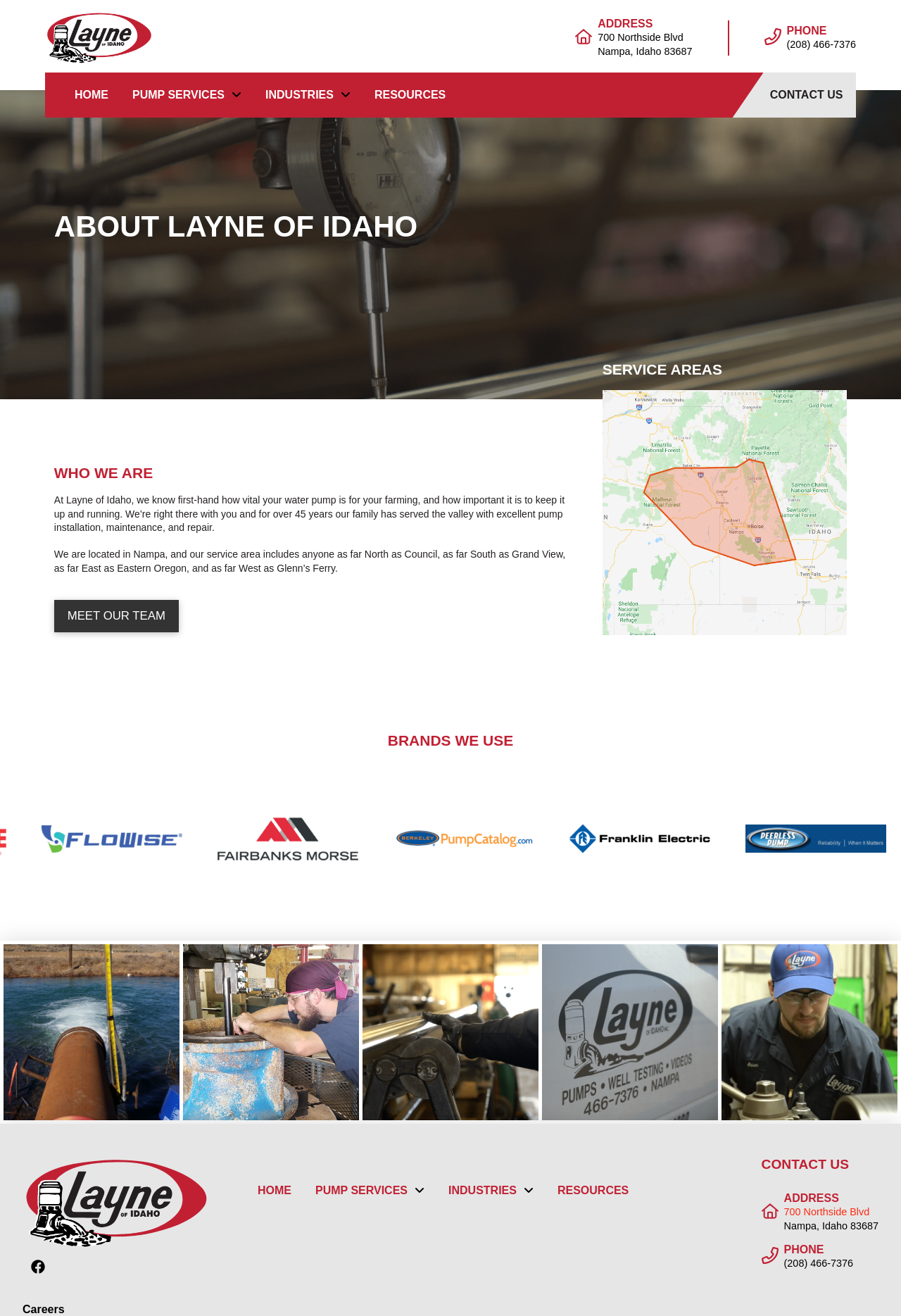Locate the bounding box coordinates of the clickable area needed to fulfill the instruction: "Click the 'HOME' link".

[0.07, 0.055, 0.134, 0.089]